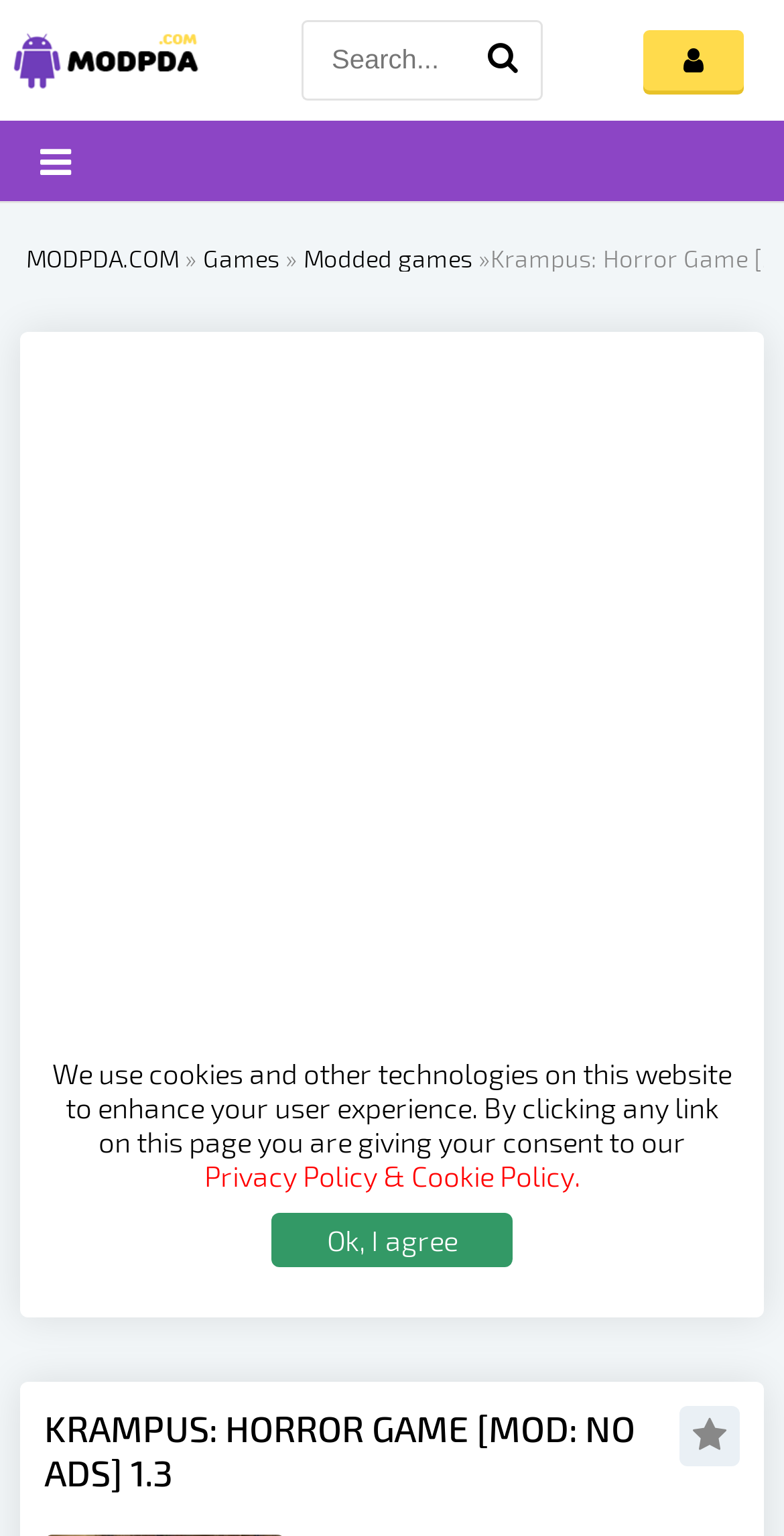Please specify the bounding box coordinates of the region to click in order to perform the following instruction: "Add to bookmarks".

[0.867, 0.915, 0.944, 0.955]